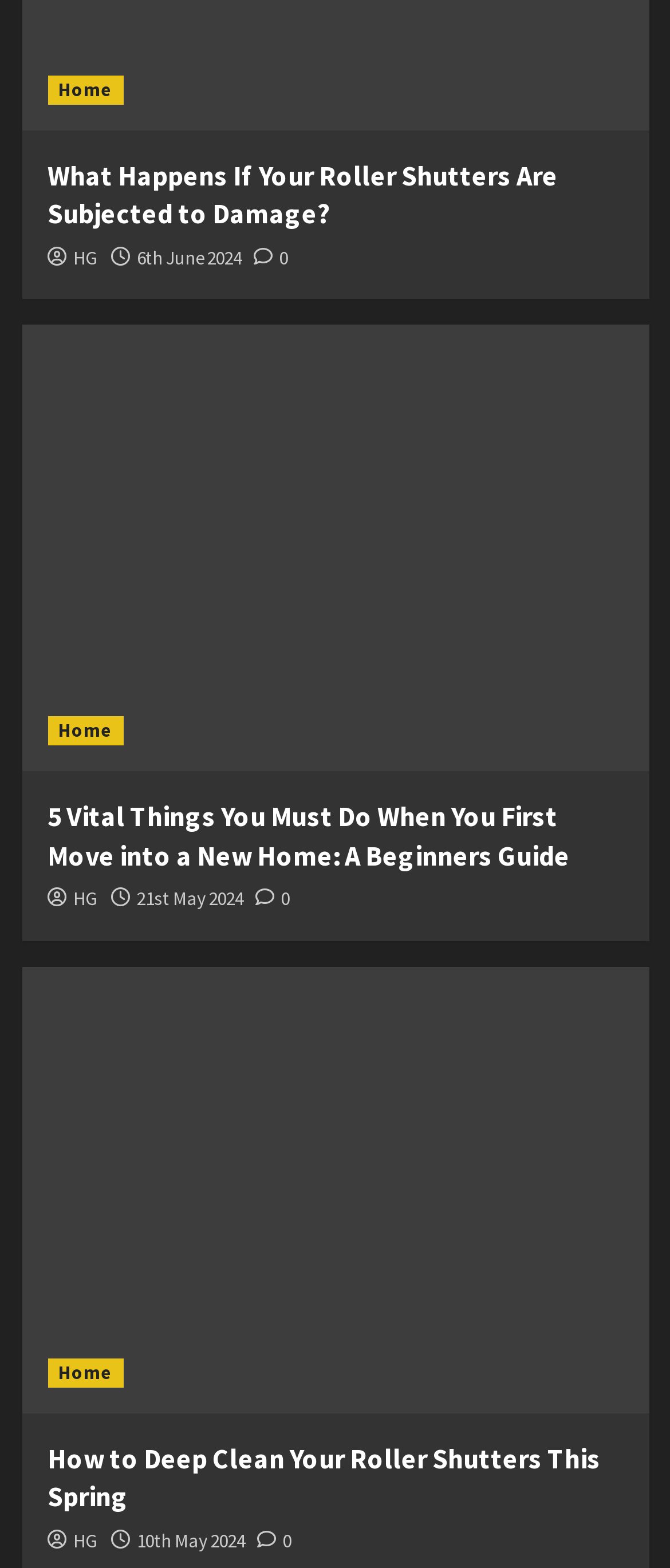Specify the bounding box coordinates for the region that must be clicked to perform the given instruction: "view the post dated '6th June 2024'".

[0.204, 0.156, 0.36, 0.172]